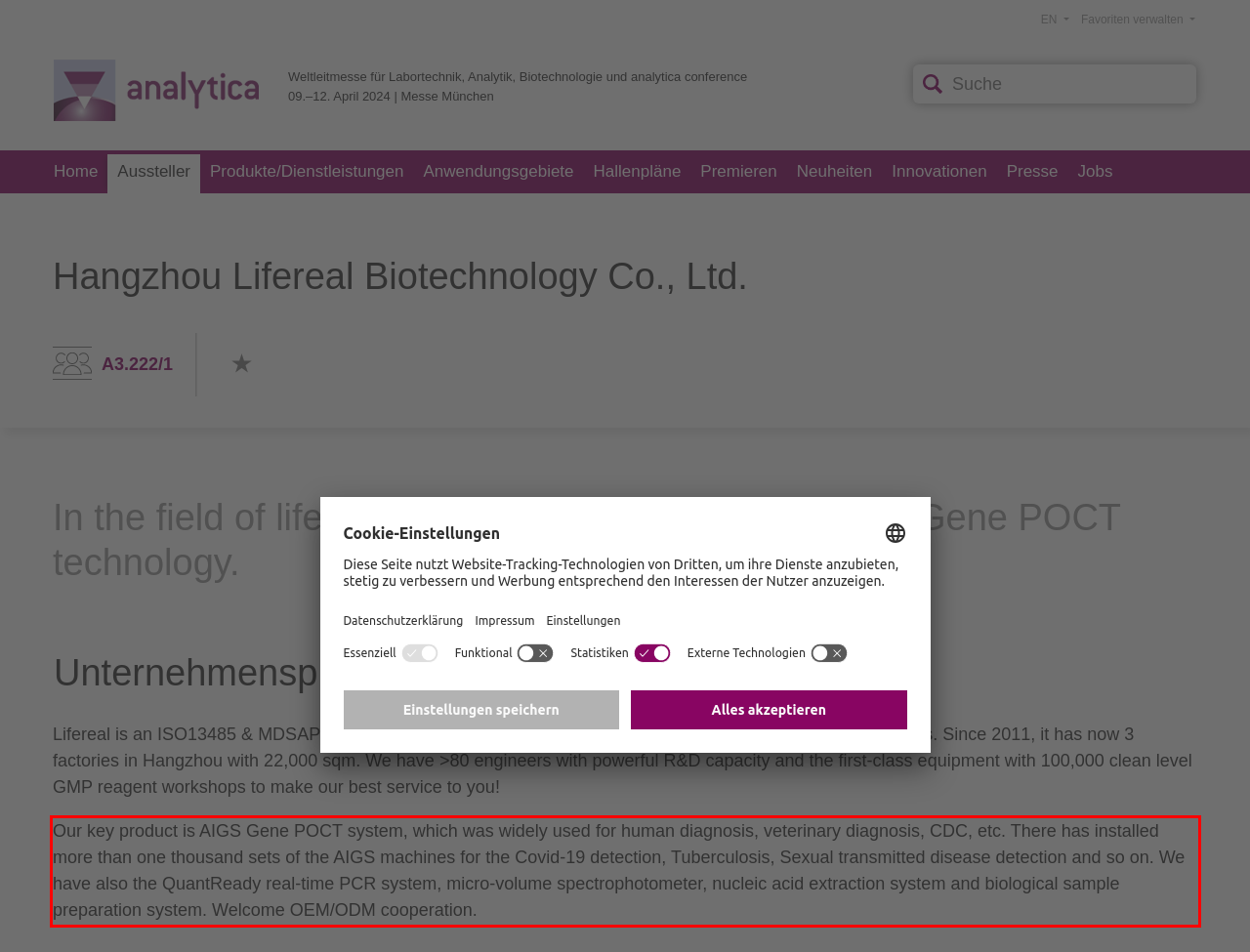Using the provided webpage screenshot, recognize the text content in the area marked by the red bounding box.

Our key product is AIGS Gene POCT system, which was widely used for human diagnosis, veterinary diagnosis, CDC, etc. There has installed more than one thousand sets of the AIGS machines for the Covid-19 detection, Tuberculosis, Sexual transmitted disease detection and so on. We have also the QuantReady real-time PCR system, micro-volume spectrophotometer, nucleic acid extraction system and biological sample preparation system. Welcome OEM/ODM cooperation.